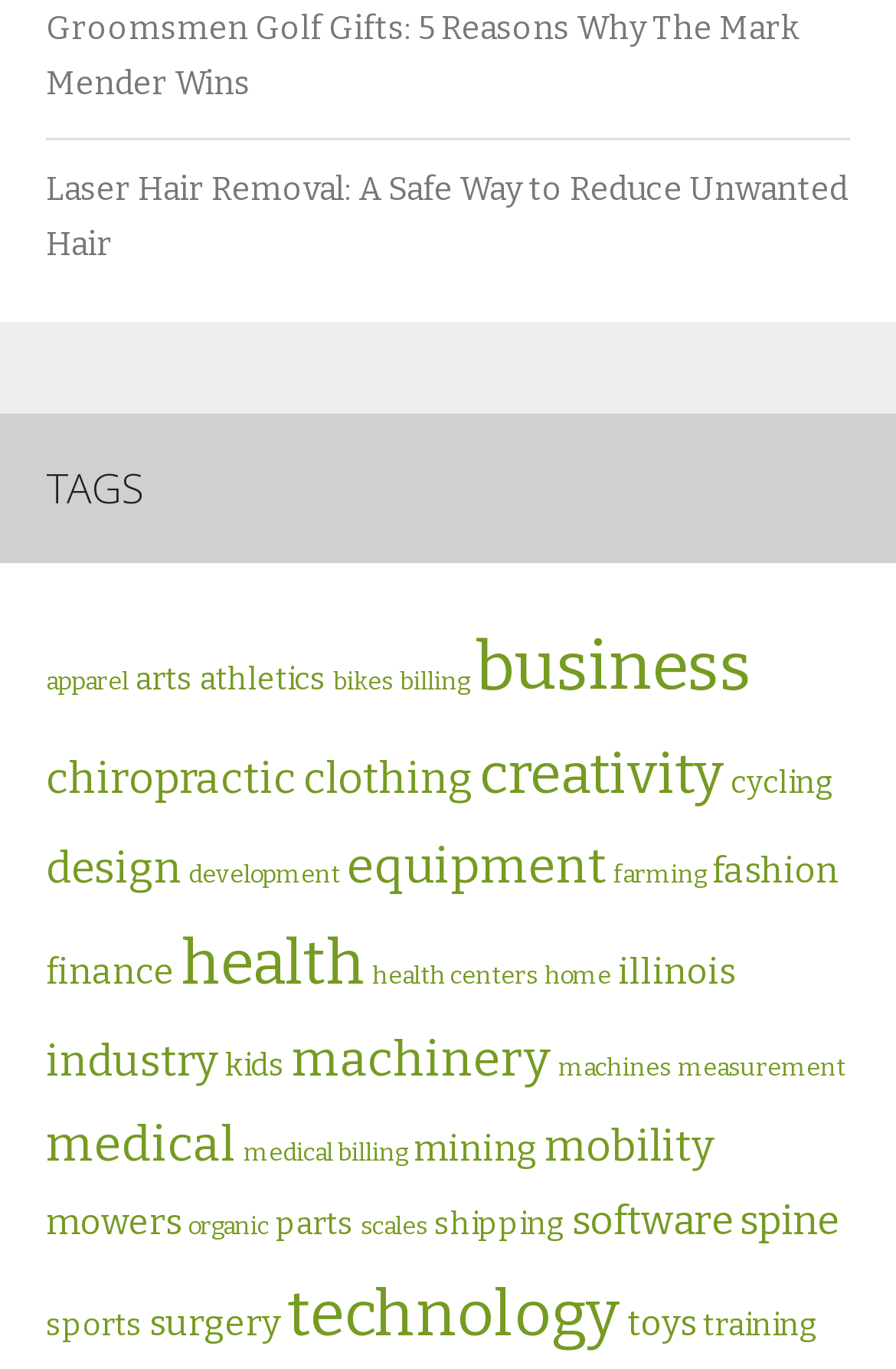Given the content of the image, can you provide a detailed answer to the question?
How many categories are listed under TAGS?

I counted the number of links under the 'TAGS' heading, starting from 'apparel (3 items)' to 'training (4 items)', and found a total of 34 categories.